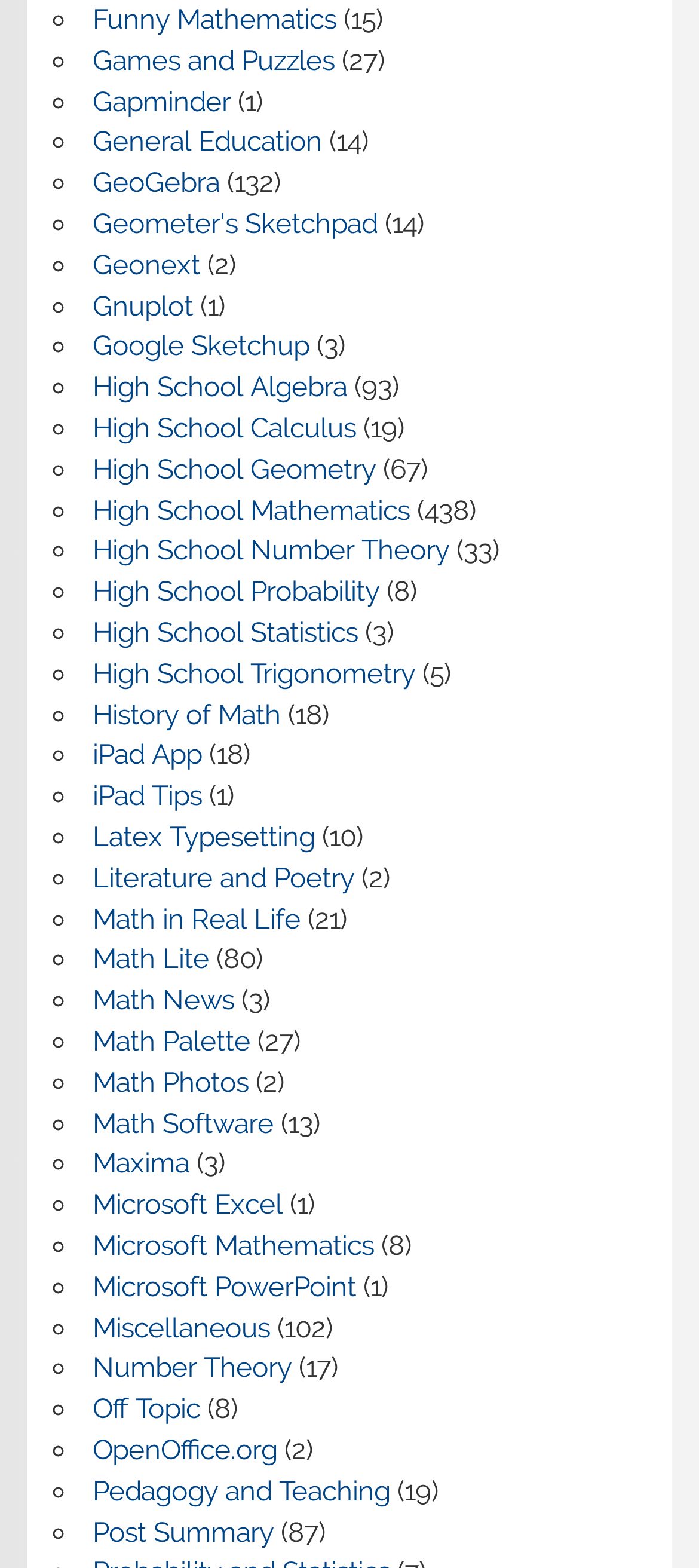Using the element description: "High School Number Theory", determine the bounding box coordinates for the specified UI element. The coordinates should be four float numbers between 0 and 1, [left, top, right, bottom].

[0.132, 0.341, 0.642, 0.362]